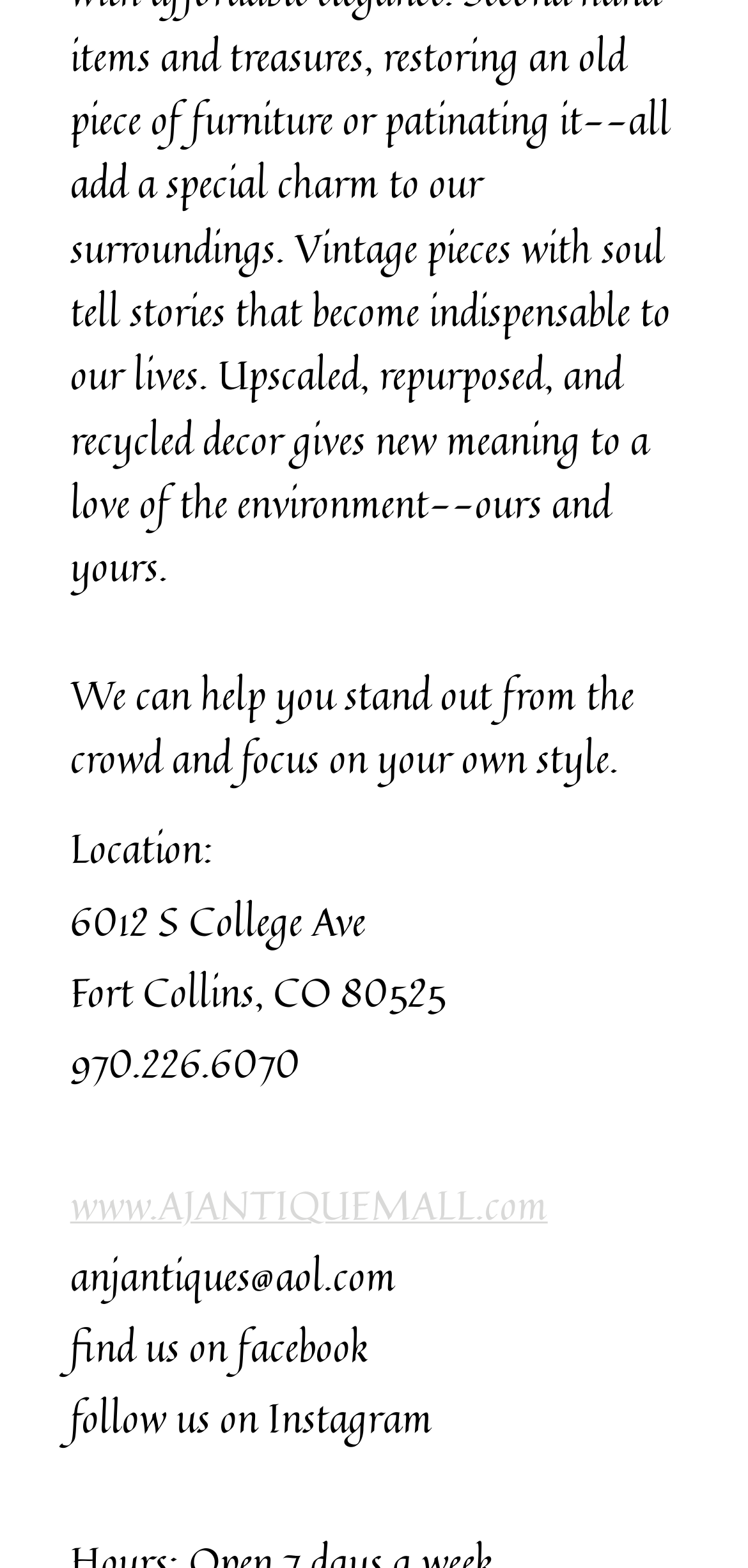Using the format (top-left x, top-left y, bottom-right x, bottom-right y), provide the bounding box coordinates for the described UI element. All values should be floating point numbers between 0 and 1: anjantiques@aol.com

[0.077, 0.287, 0.435, 0.319]